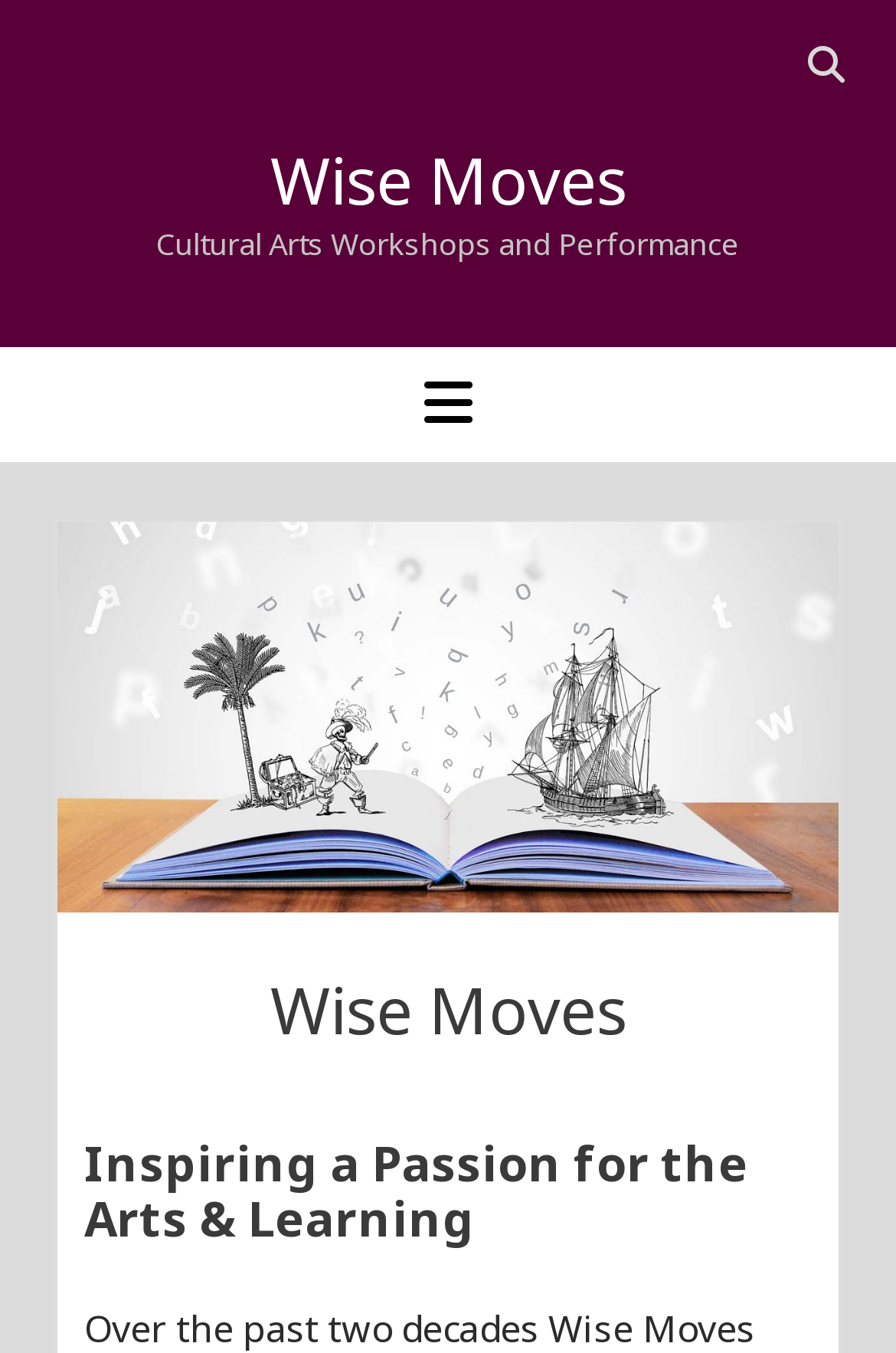Please provide a comprehensive response to the question below by analyzing the image: 
How many types of workshops are available for schools?

By examining the links under the 'WORKSHOPS FOR SCHOOLS' section, I count 8 types of workshops available for schools, including DANCE, MUSIC, DRAMA, STORYTELLING, ART AND CRAFT, HISTORY, BLACK HISTORY MONTH, and DIWALI.